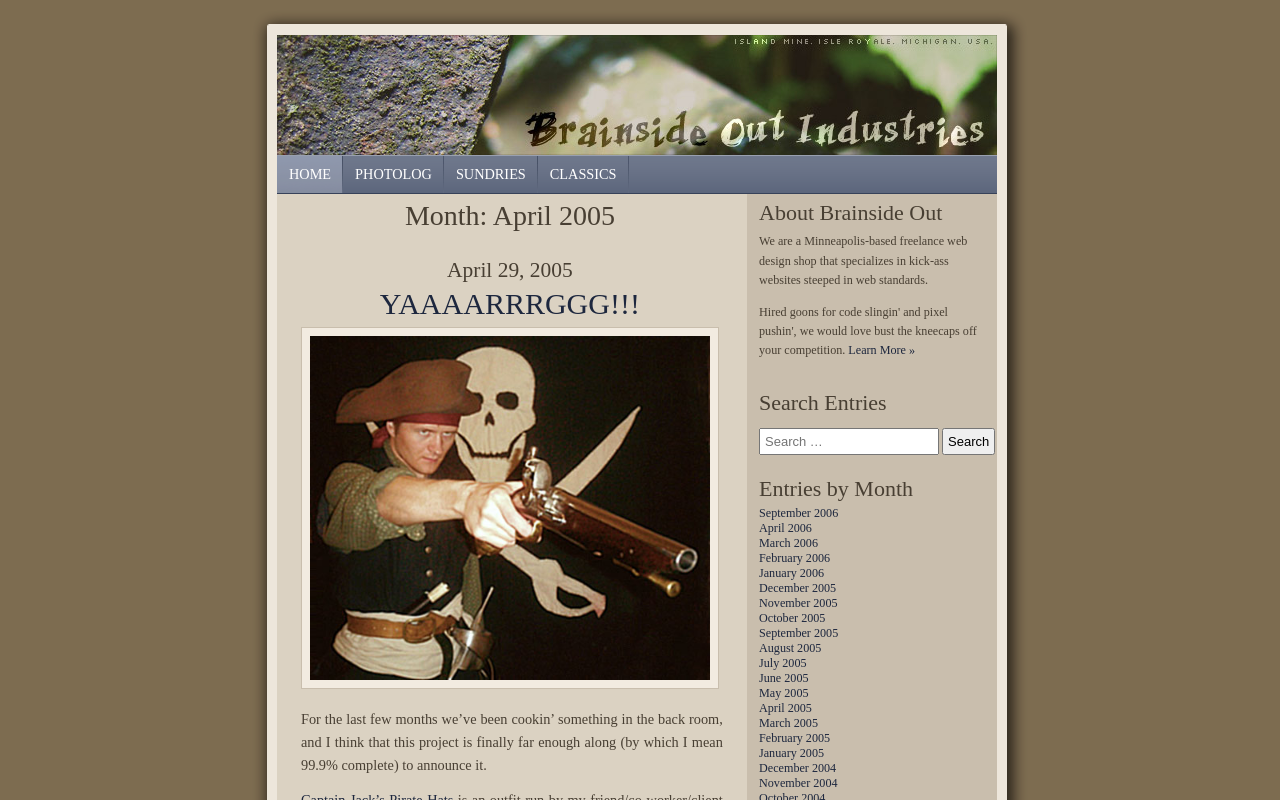What is the pirate-themed image about?
Your answer should be a single word or phrase derived from the screenshot.

Dane dressed up as a pirate